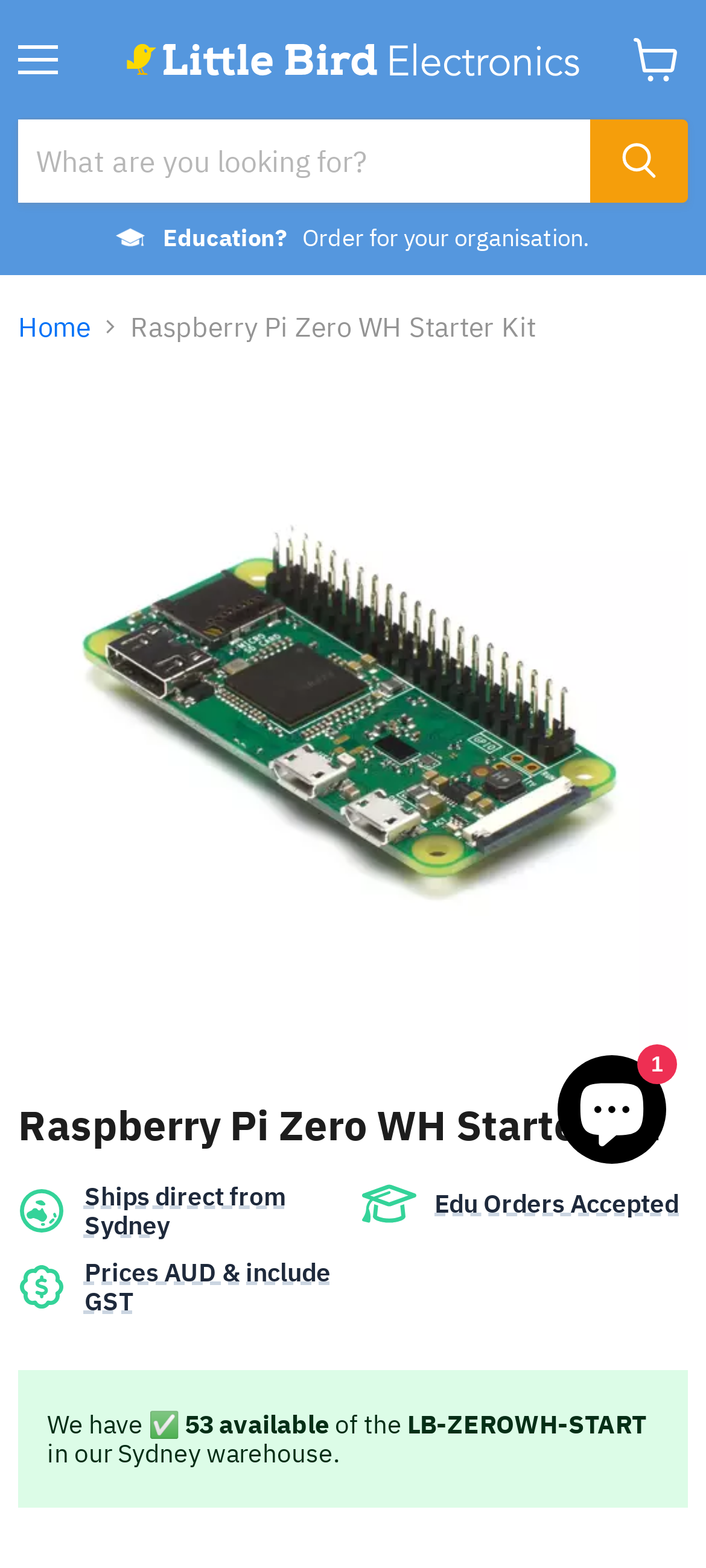Specify the bounding box coordinates of the area to click in order to execute this command: 'Search for a product'. The coordinates should consist of four float numbers ranging from 0 to 1, and should be formatted as [left, top, right, bottom].

[0.026, 0.076, 0.836, 0.129]